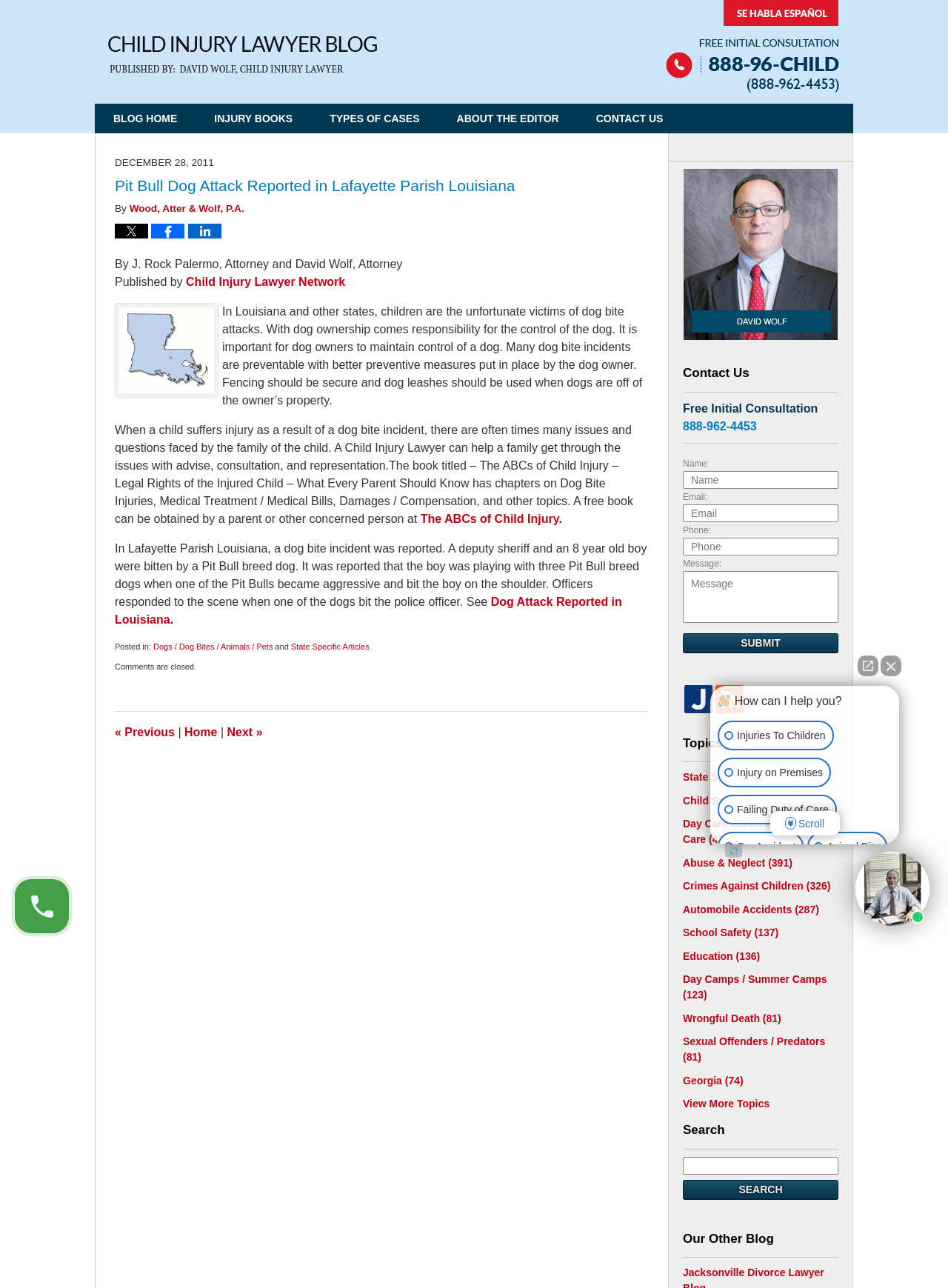Identify and provide the text of the main header on the webpage.

Pit Bull Dog Attack Reported in Lafayette Parish Louisiana